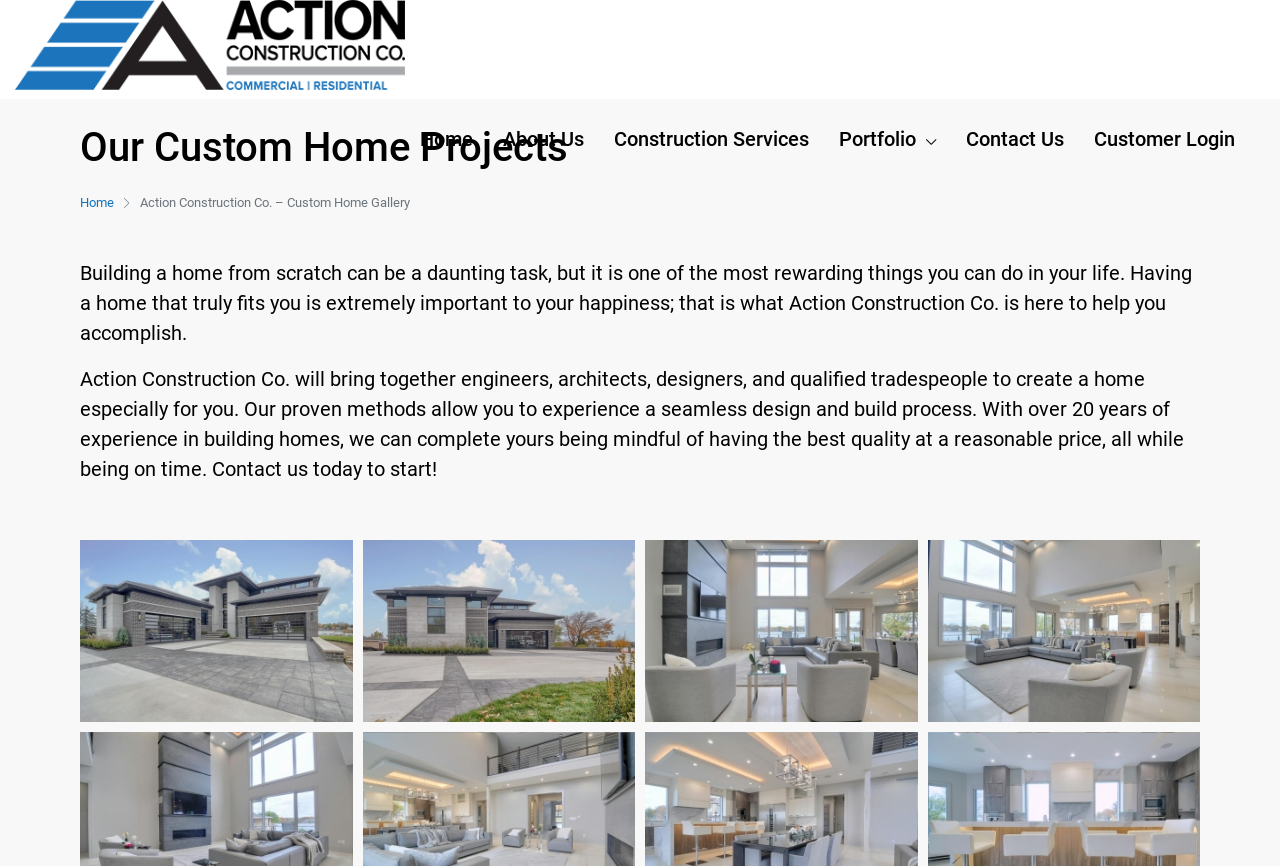What is the experience of the company in building homes?
Please use the image to deliver a detailed and complete answer.

The webpage text mentions 'With over 20 years of experience in building homes, we can complete yours being mindful of having the best quality at a reasonable price, all while being on time.' This indicates that the company has more than 20 years of experience in building homes.